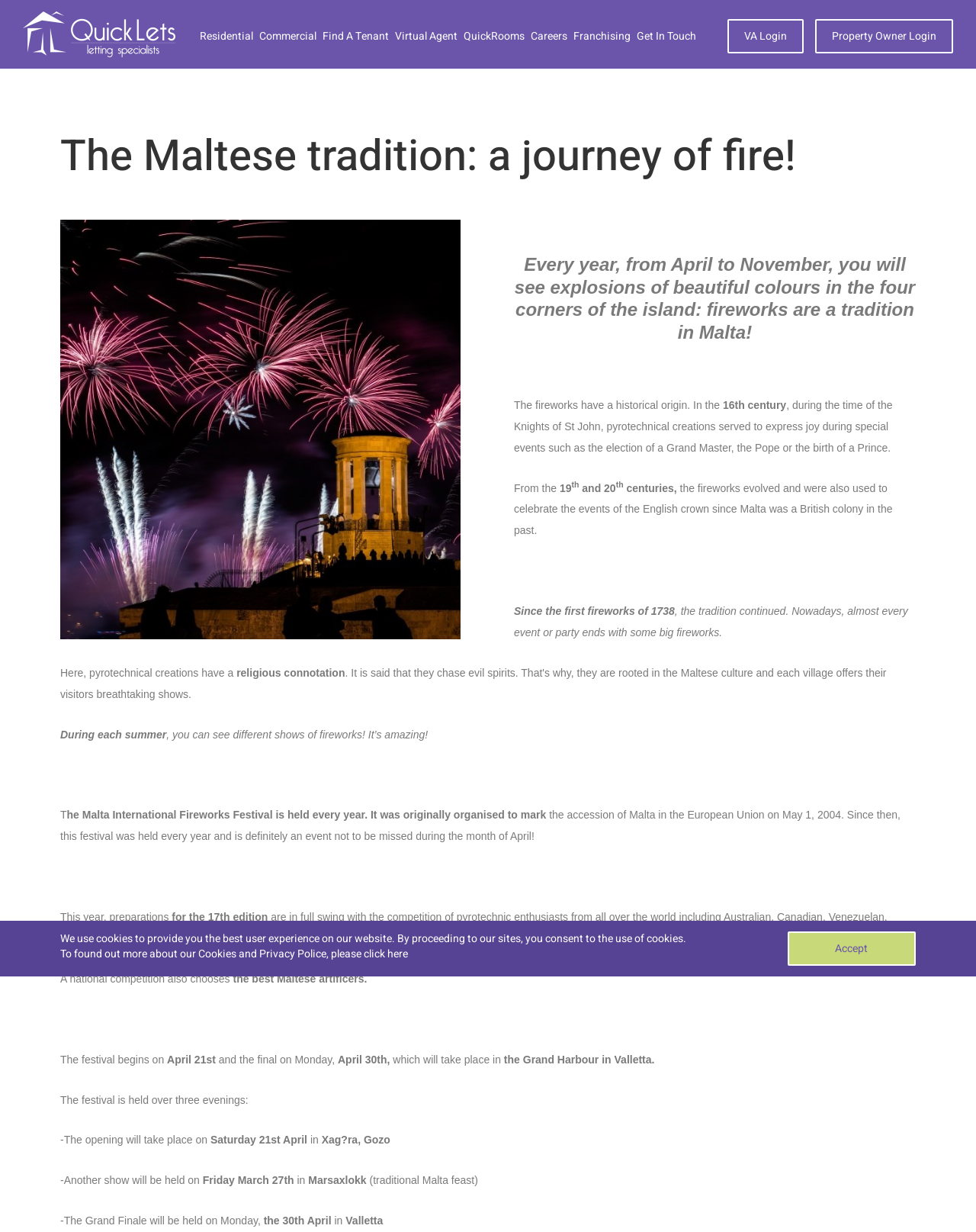Specify the bounding box coordinates of the element's region that should be clicked to achieve the following instruction: "Learn more about the Malta International Fireworks Festival". The bounding box coordinates consist of four float numbers between 0 and 1, in the format [left, top, right, bottom].

[0.062, 0.657, 0.923, 0.684]